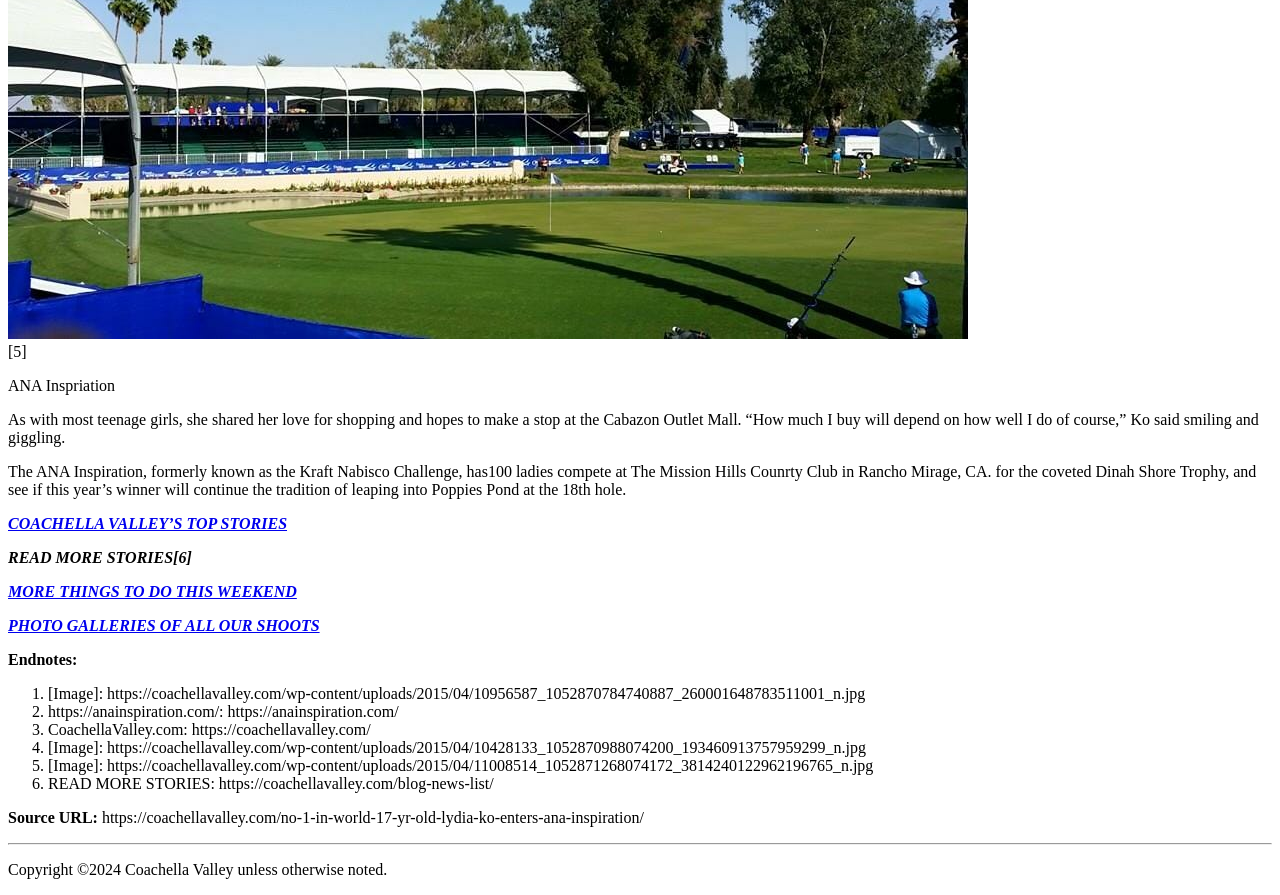Please examine the image and answer the question with a detailed explanation:
What is the name of the country club where the ANA Inspiration takes place?

The webpage mentions 'The ANA Inspiration, formerly known as the Kraft Nabisco Challenge, has 100 ladies compete at The Mission Hills Counrty Club in Rancho Mirage, CA.' in the second paragraph, indicating that The Mission Hills Counrty Club is the country club where the tournament takes place.